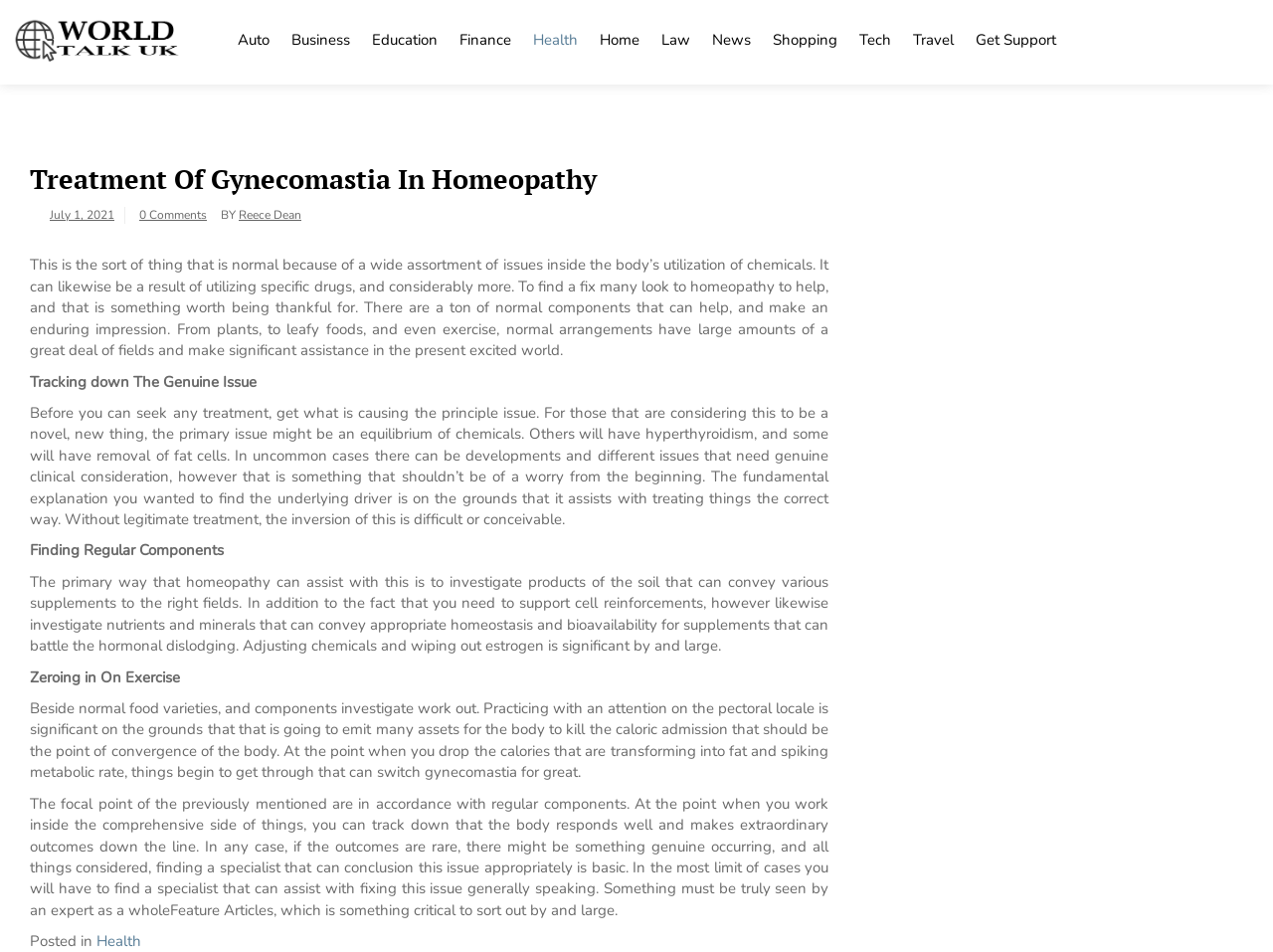Can you specify the bounding box coordinates for the region that should be clicked to fulfill this instruction: "Enter your name".

None